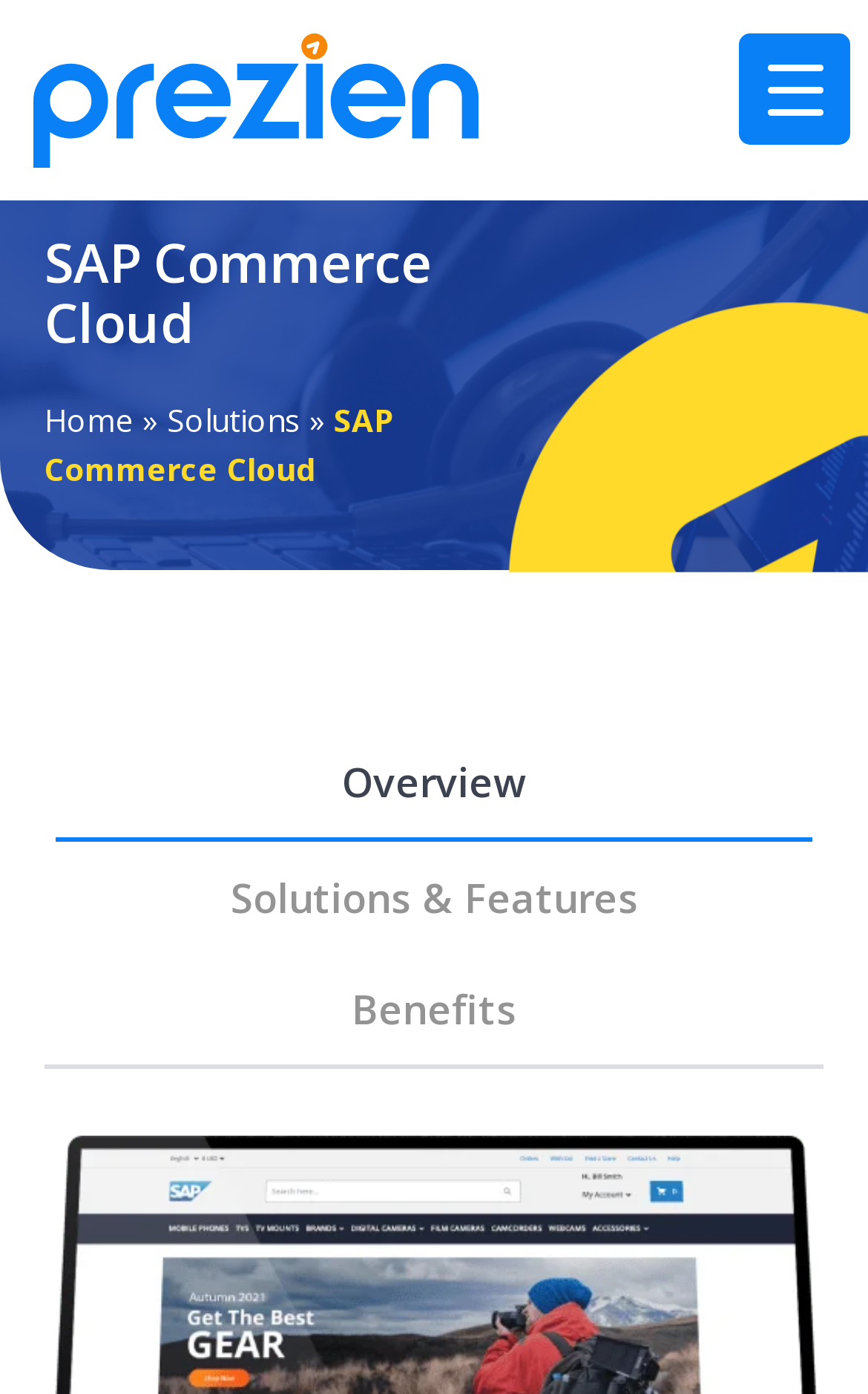Determine the bounding box for the described HTML element: "Solutions". Ensure the coordinates are four float numbers between 0 and 1 in the format [left, top, right, bottom].

[0.192, 0.285, 0.346, 0.316]